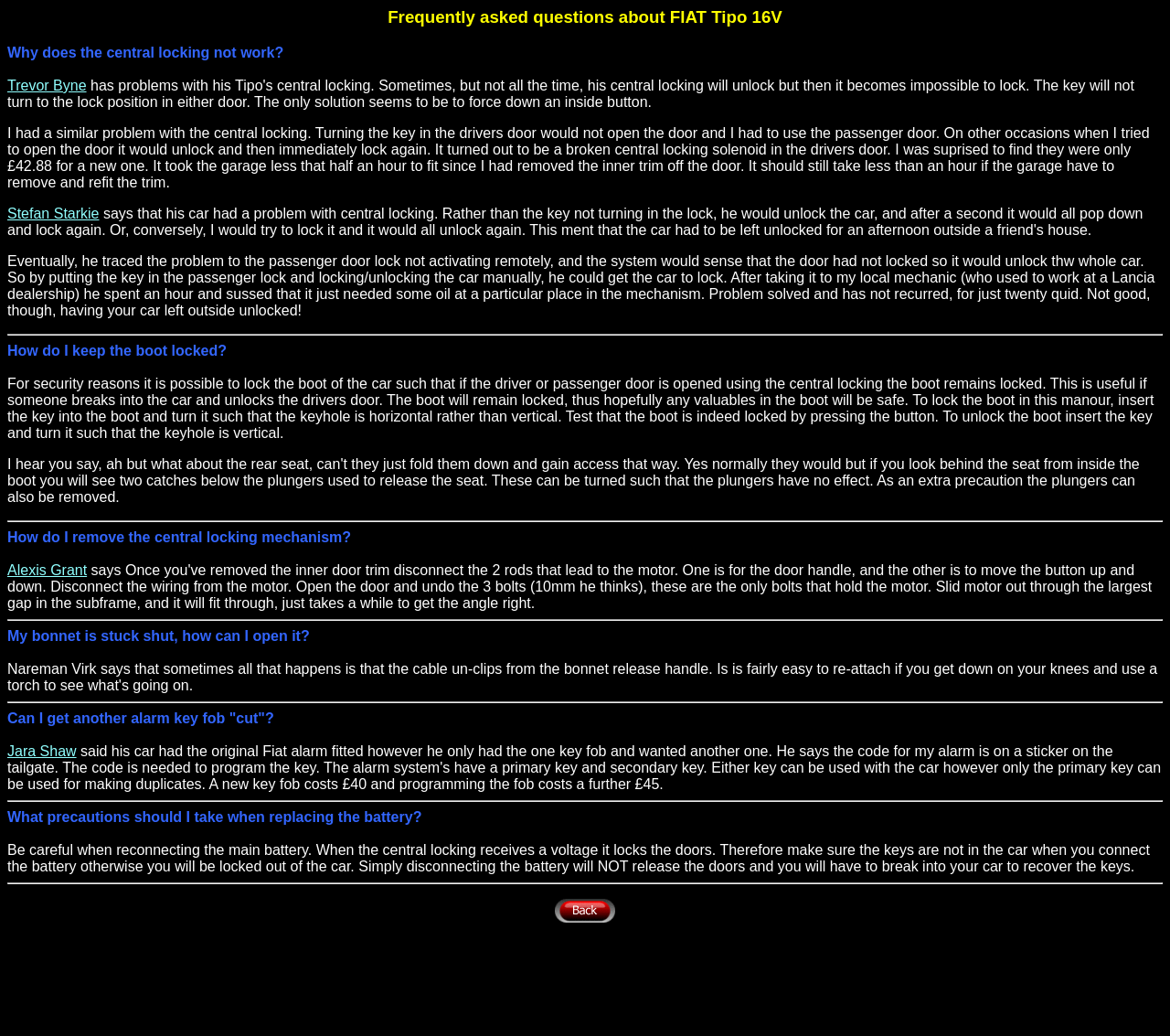Using the image as a reference, answer the following question in as much detail as possible:
How do you lock the boot?

To lock the boot, you need to insert the key into the boot and turn it such that the keyhole is horizontal rather than vertical. This will lock the boot, and it can be tested by pressing the button.